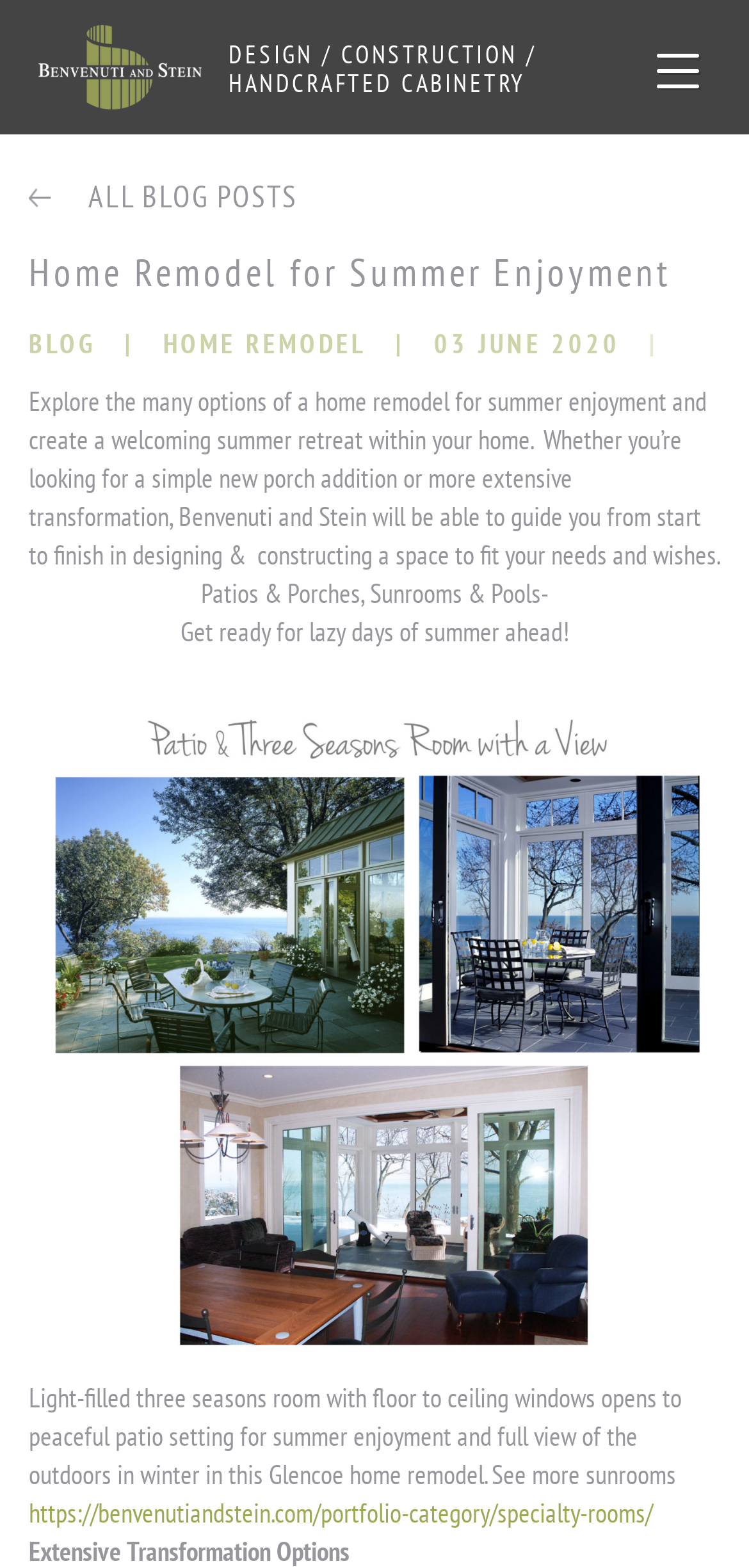Ascertain the bounding box coordinates for the UI element detailed here: "Toggle navigation". The coordinates should be provided as [left, top, right, bottom] with each value being a float between 0 and 1.

[0.851, 0.023, 0.959, 0.067]